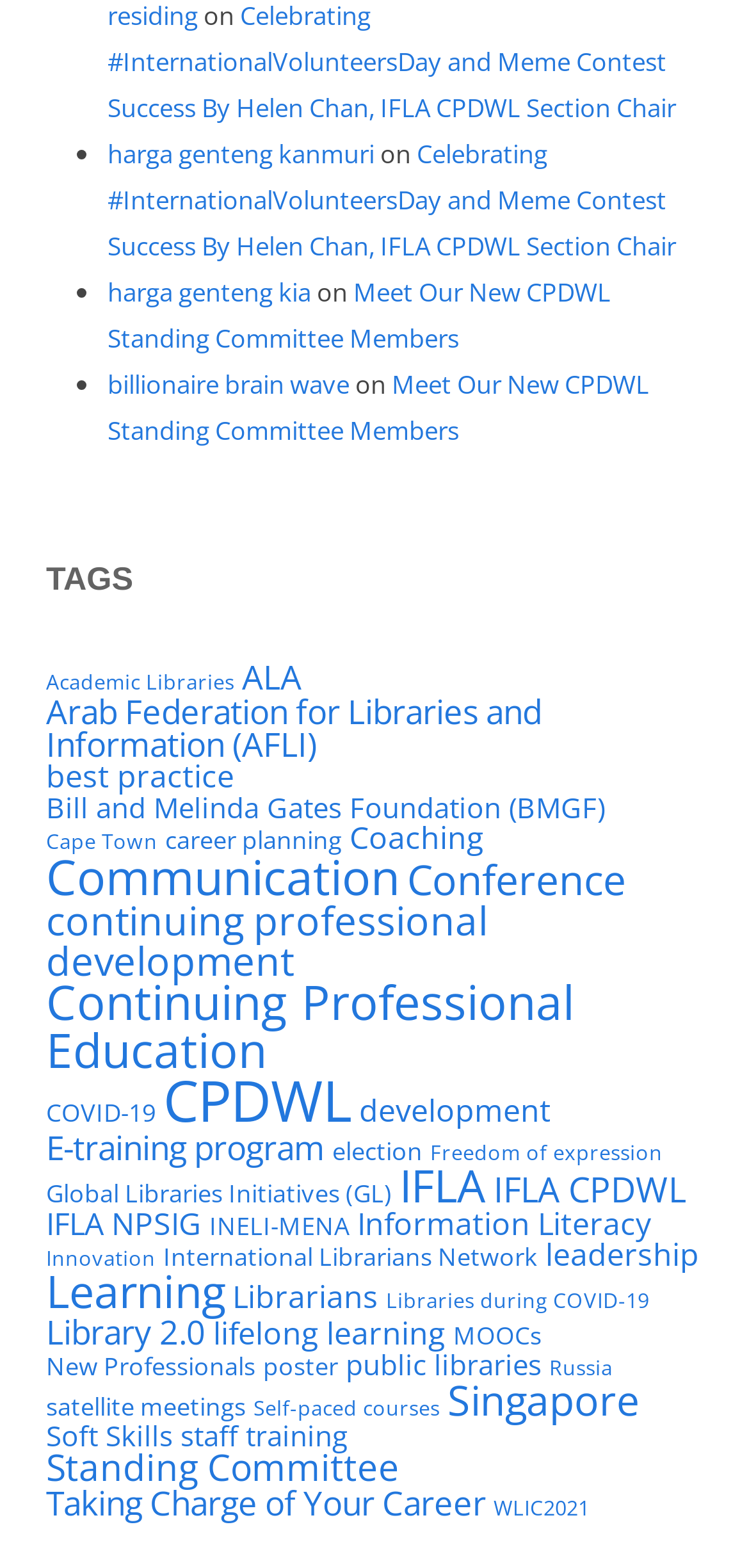Pinpoint the bounding box coordinates of the clickable area necessary to execute the following instruction: "Read about financing a rural land purchase". The coordinates should be given as four float numbers between 0 and 1, namely [left, top, right, bottom].

None